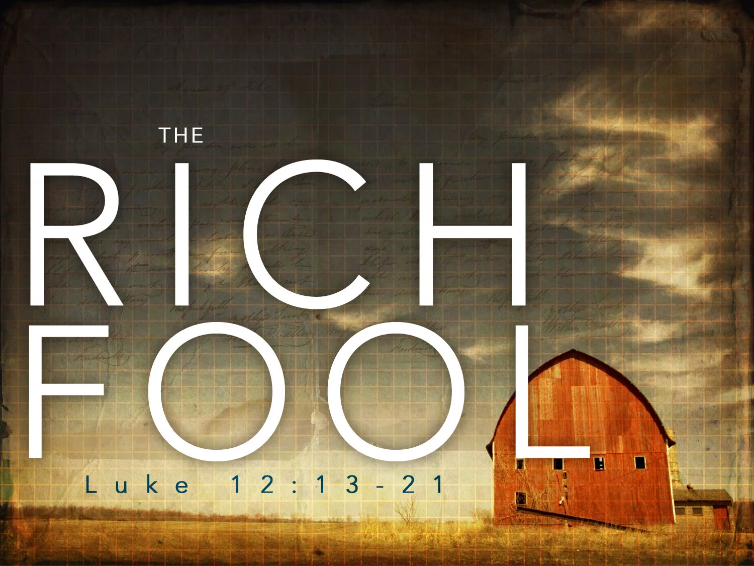Offer an in-depth caption for the image presented.

The image titled "The Rich Fool" illustrates a thought-provoking scene inspired by the biblical passage Luke 12:13-21. The design features bold, prominent typography that emphasizes the phrase "THE RICH FOOL," which is juxtaposed against a tranquil backdrop of a red barn set against a dramatic sky. This setting symbolizes both earthly abundance and the transient nature of material wealth. The artwork effectively captures the essence of the scriptural message, inviting viewers to reflect on the story's themes of greed, mortality, and spiritual awareness. The reference to Luke 12:13-21 positioned at the bottom reinforces the connection to the biblical lesson, prompting contemplation about the implications of wealth and the importance of valuing what truly matters.